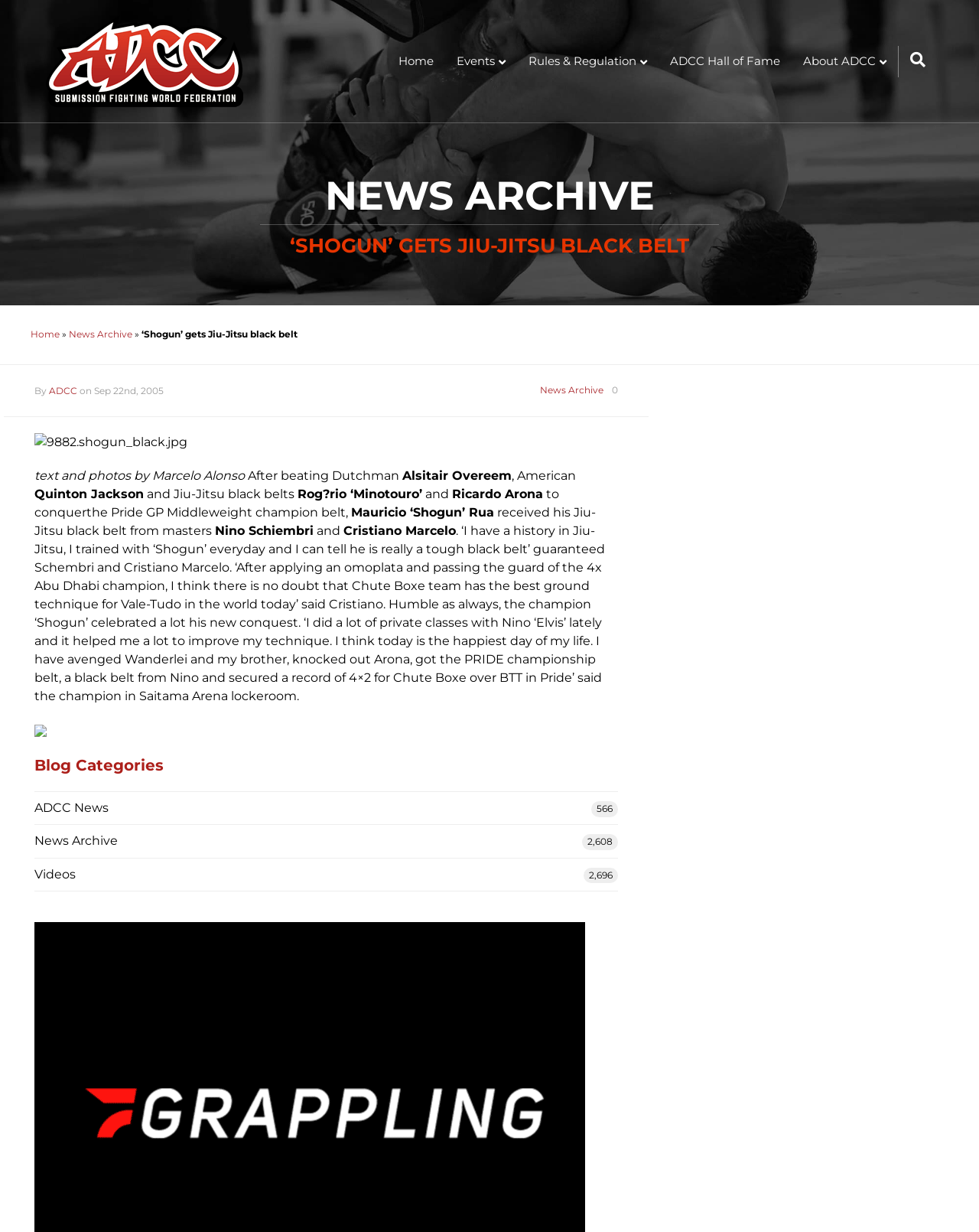Find the bounding box coordinates of the element to click in order to complete the given instruction: "Read the 'NEWS ARCHIVE'."

[0.031, 0.137, 0.969, 0.182]